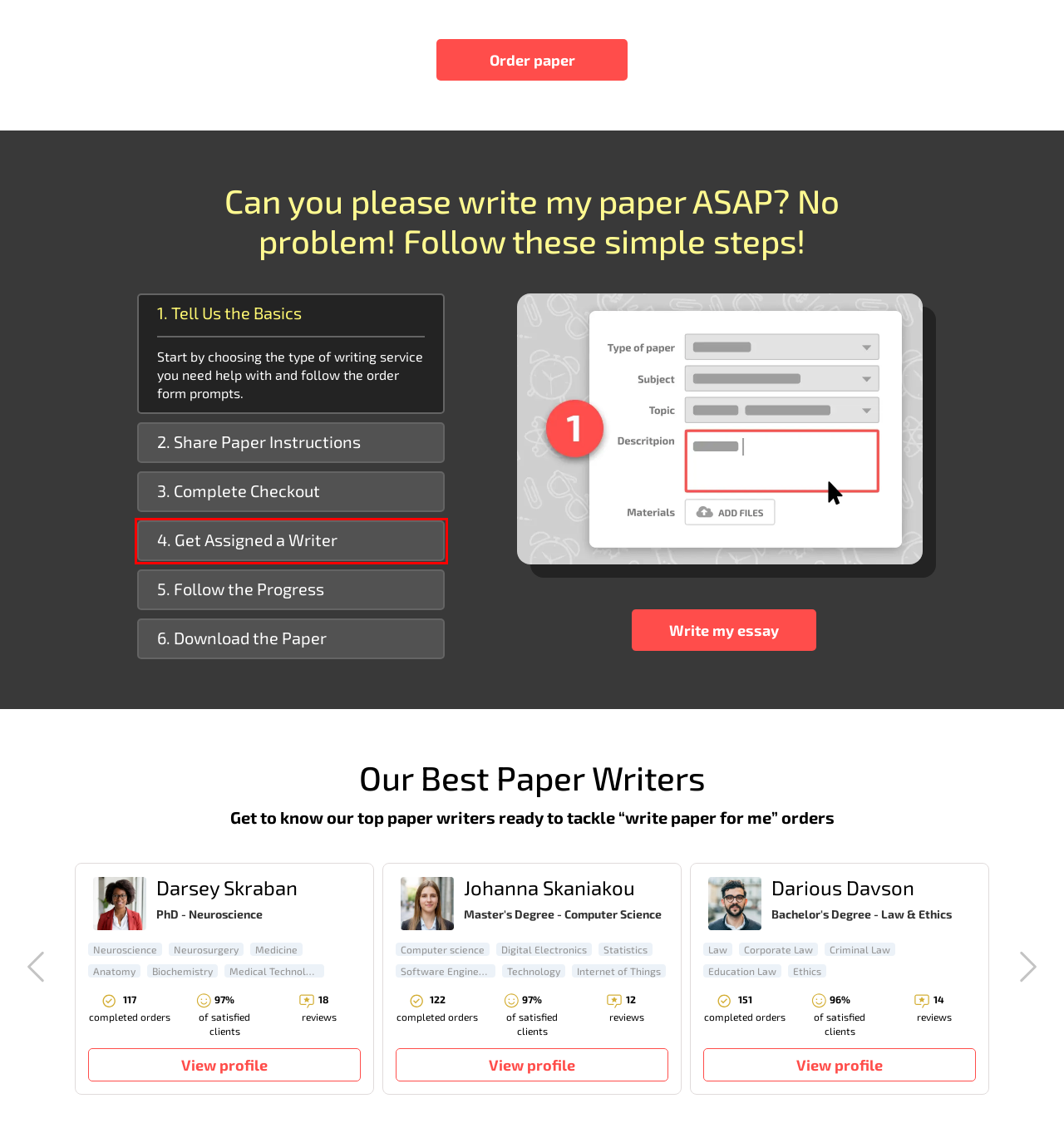Within the provided webpage screenshot, find the red rectangle bounding box and perform OCR to obtain the text content.

4. Get Assigned a Writer Wait for our system to analyze your requirements and match you with the best person to fulfill them.